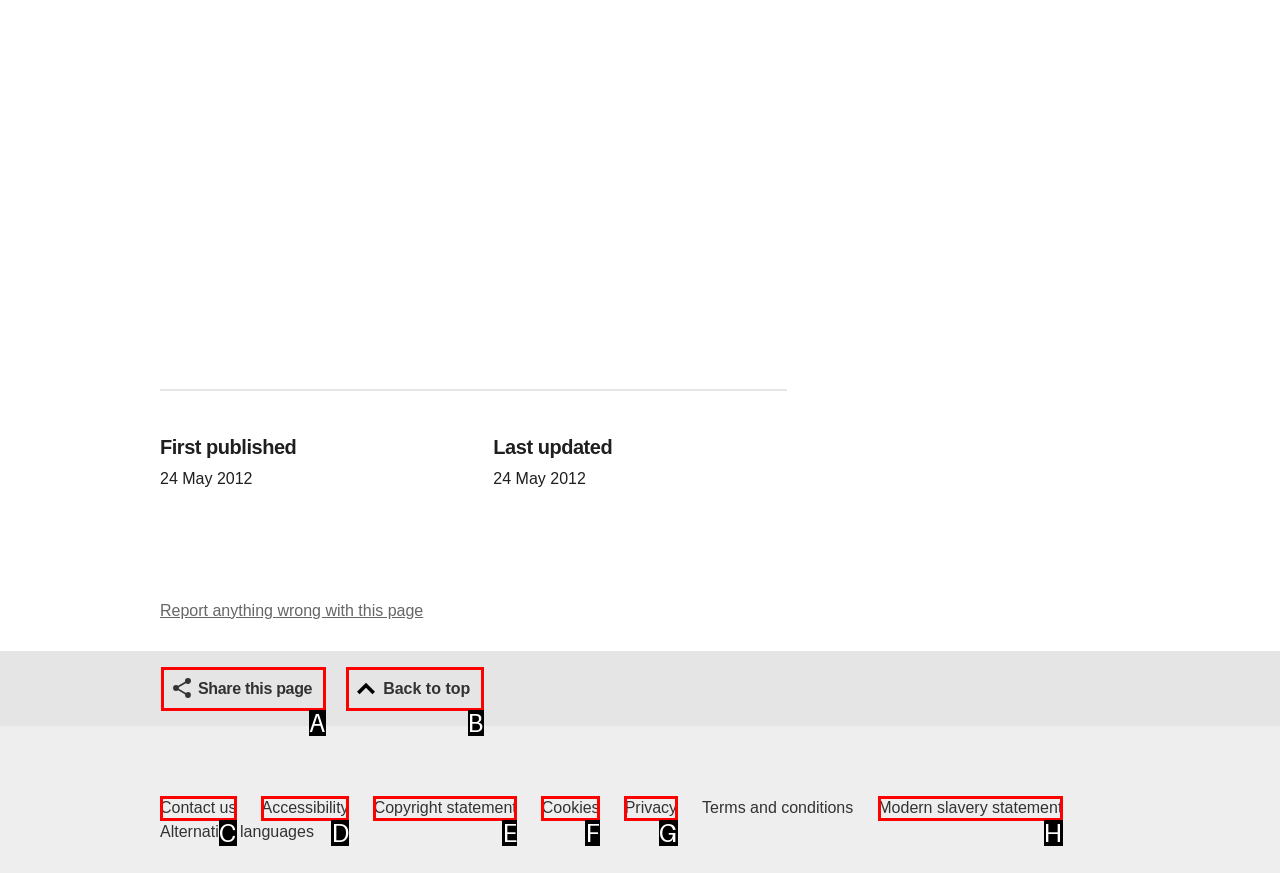Assess the description: Copyright statement and select the option that matches. Provide the letter of the chosen option directly from the given choices.

E